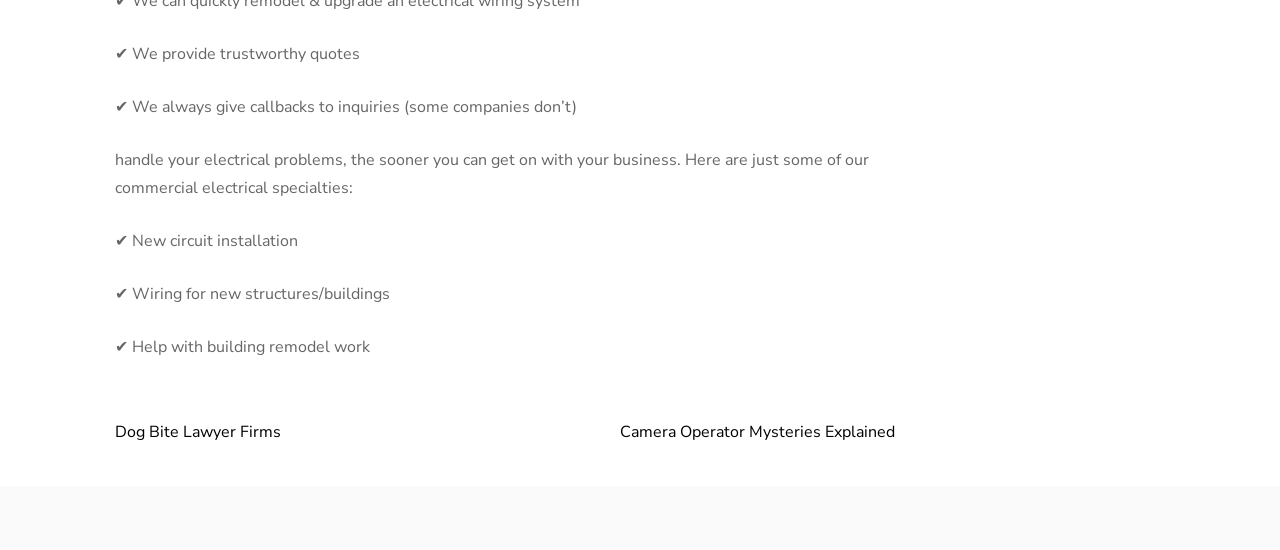Using the provided element description: "Camera Operator Mysteries Explained", determine the bounding box coordinates of the corresponding UI element in the screenshot.

[0.484, 0.765, 0.699, 0.805]